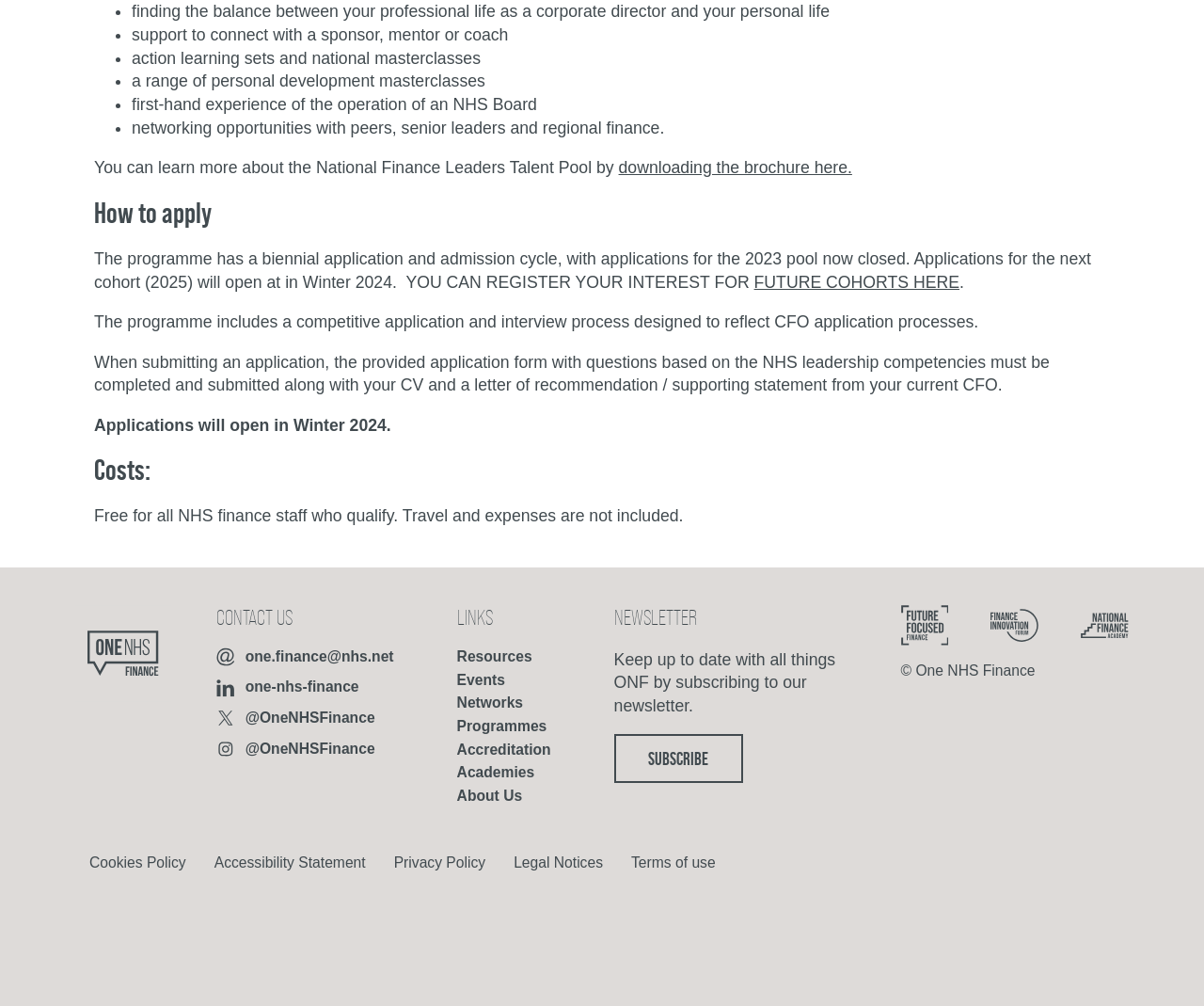Locate the bounding box coordinates of the clickable region to complete the following instruction: "register interest for future cohorts."

[0.626, 0.271, 0.797, 0.29]